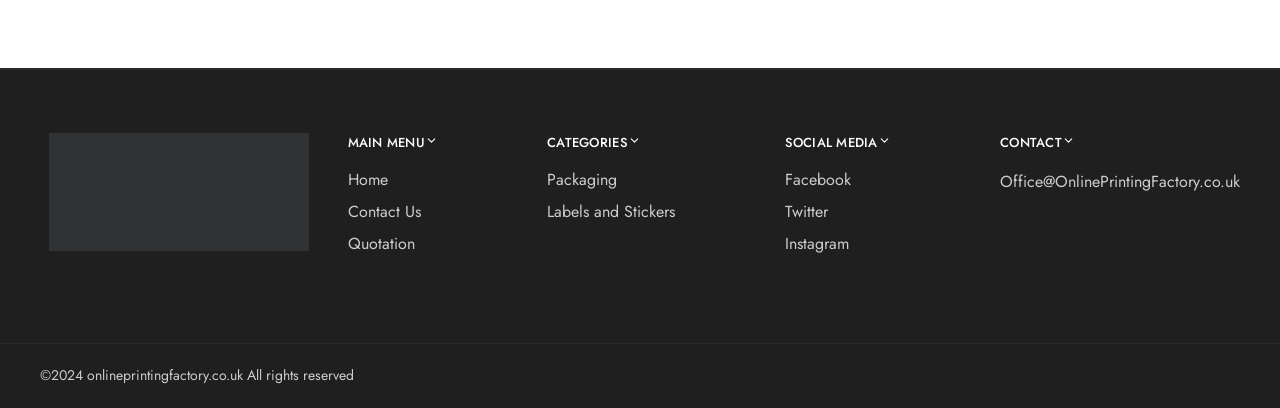Please provide a short answer using a single word or phrase for the question:
What is the first menu item?

Home